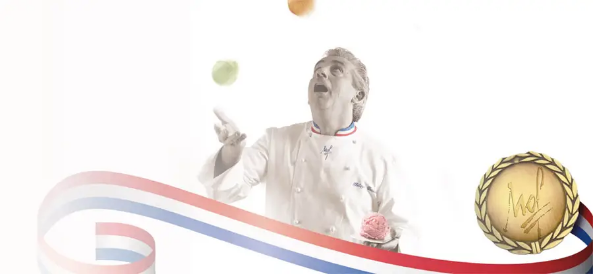Explain the image with as much detail as possible.

The image features a joyful pastry chef, Philippe Urraca, elegantly juggling three colorful scoops of ice cream, showcasing his expert skills in the art of dessert-making. He is dressed in a traditional white chef's coat adorned with the French tricolor collar, symbolizing his culinary heritage. Below him, the image includes a soft, flowing ribbon that mirrors the colors of the French flag, enhancing the patriotic theme. To the right, a gold medal illustrates his prestigious title as "Meilleur Ouvrier de France" (Best Craftsman of France), emphasizing his accolades and dedication to artisanal ice cream craftsmanship. This vibrant scene reflects a celebration of passion, skill, and the joy of creating delightful frozen treats.